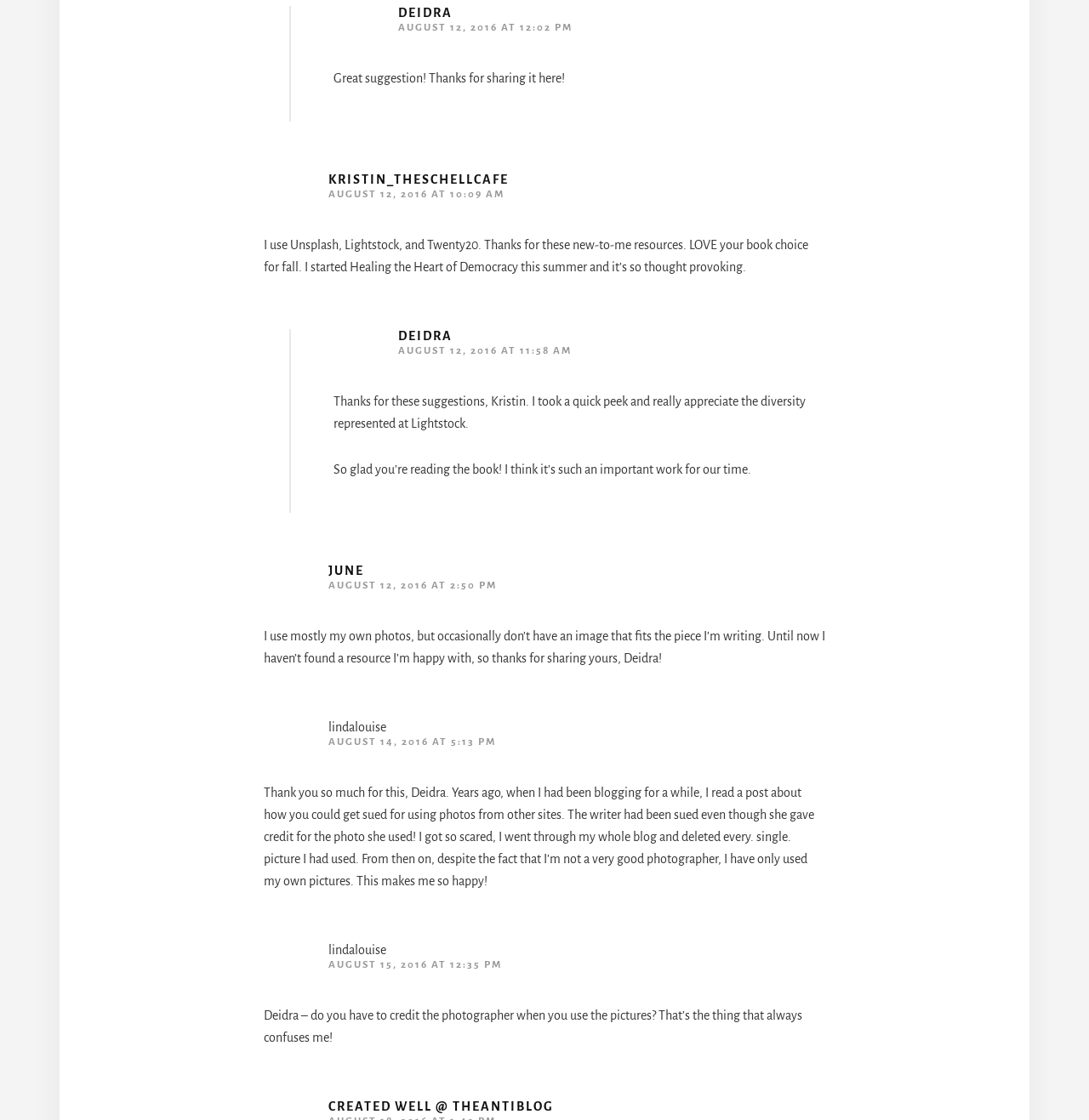Could you provide the bounding box coordinates for the portion of the screen to click to complete this instruction: "Click on the link to view Deidra's profile"?

[0.366, 0.006, 0.416, 0.018]